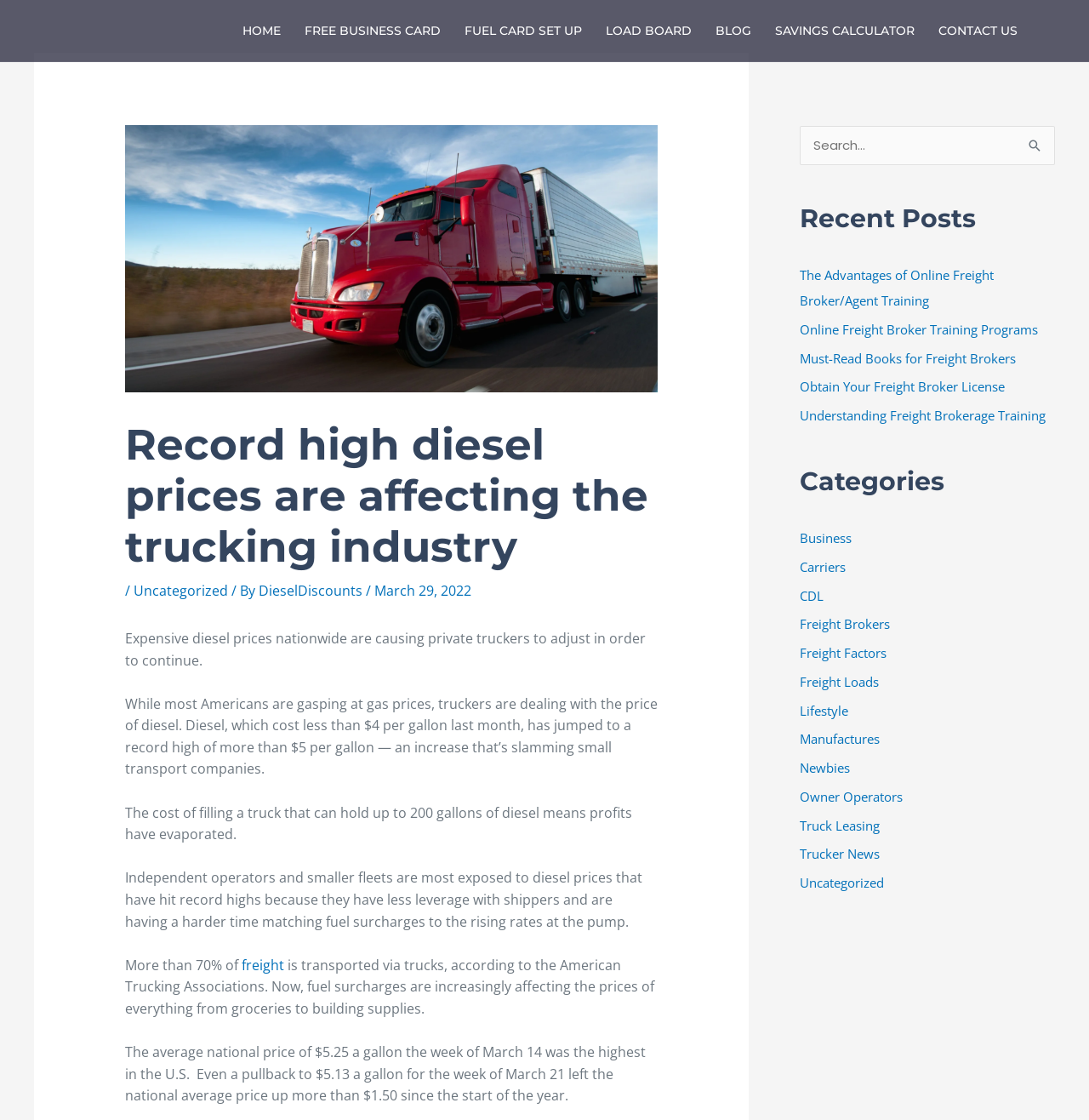Determine the bounding box coordinates for the clickable element to execute this instruction: "Click on the HOME link". Provide the coordinates as four float numbers between 0 and 1, i.e., [left, top, right, bottom].

[0.212, 0.0, 0.269, 0.055]